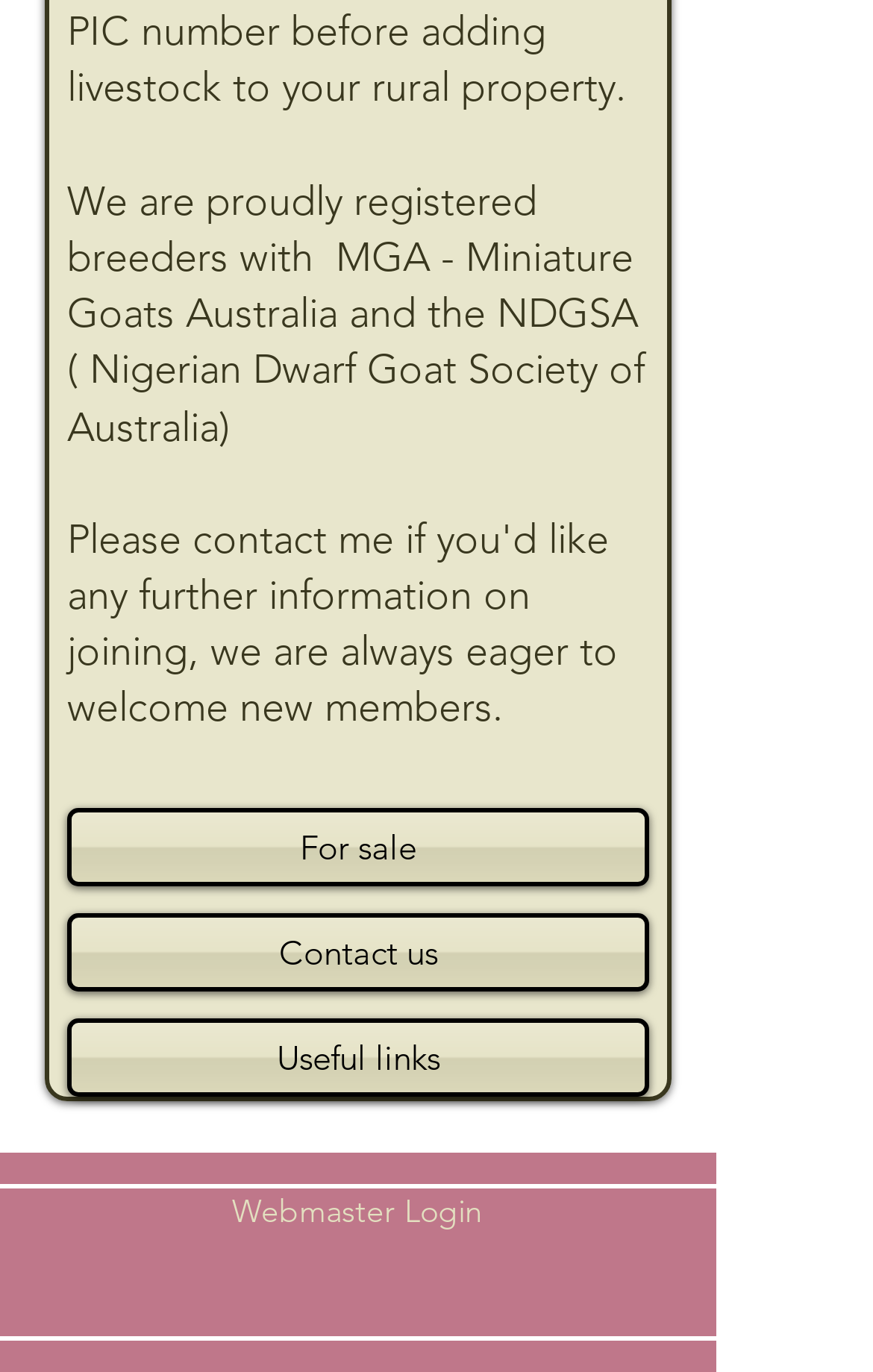What is the purpose of the 'Contact us' link?
Refer to the image and give a detailed response to the question.

The 'Contact us' link is likely intended to allow users to get in touch with the breeders, possibly to inquire about their services or products.